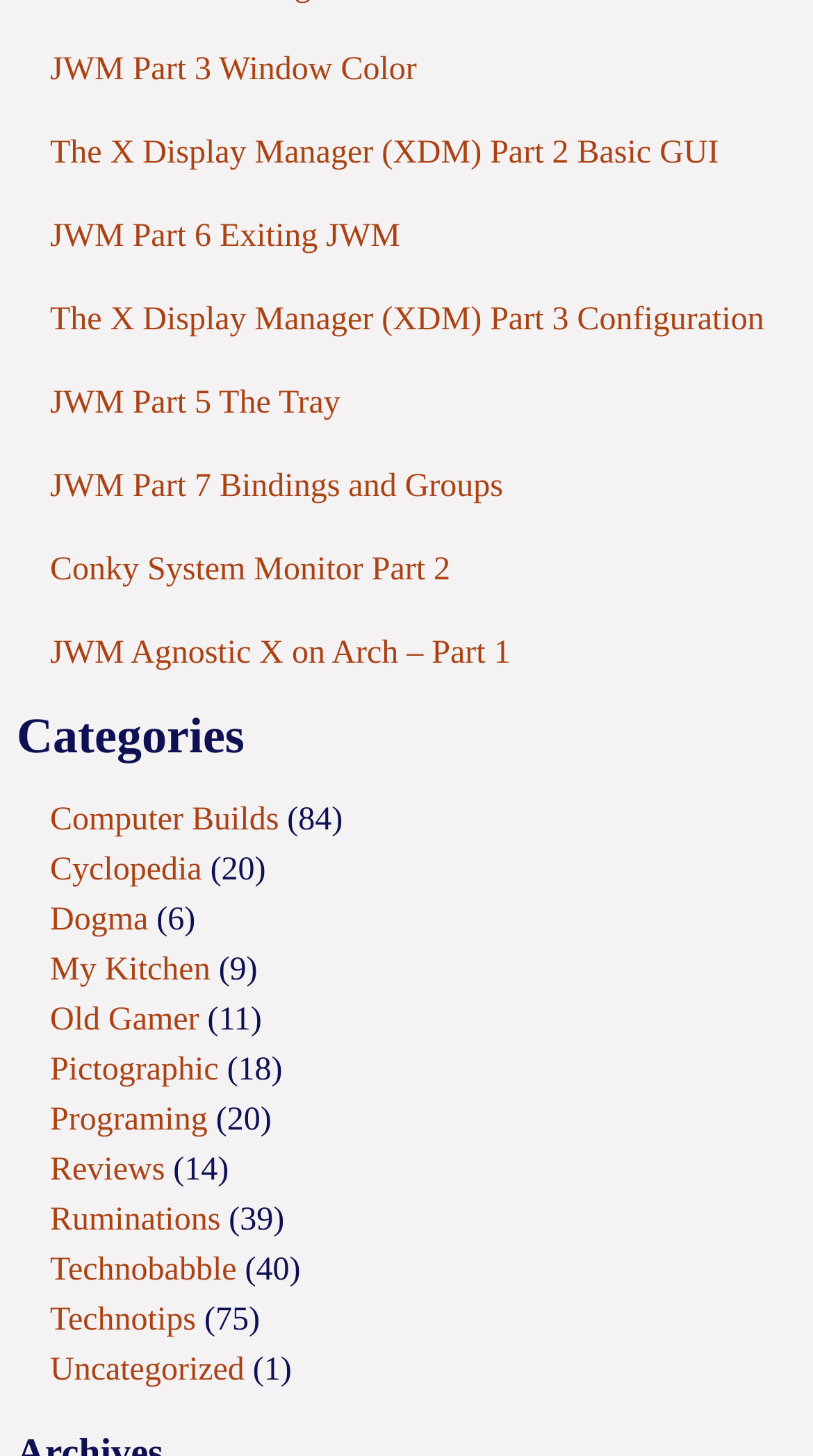What is the vertical position of the 'Computer Builds' link?
Using the image as a reference, answer the question with a short word or phrase.

Middle